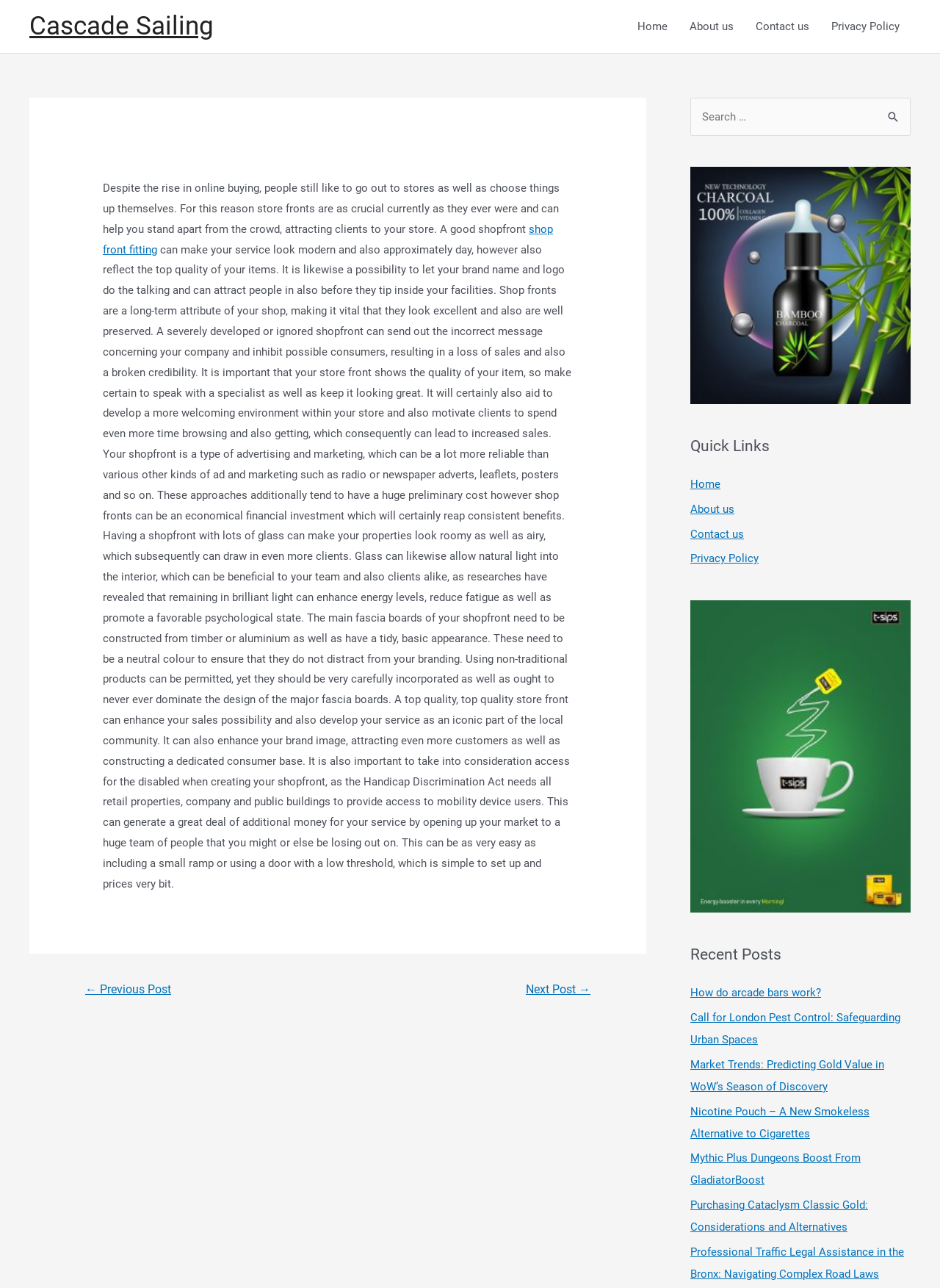Can you find the bounding box coordinates for the UI element given this description: "About us"? Provide the coordinates as four float numbers between 0 and 1: [left, top, right, bottom].

[0.734, 0.39, 0.781, 0.4]